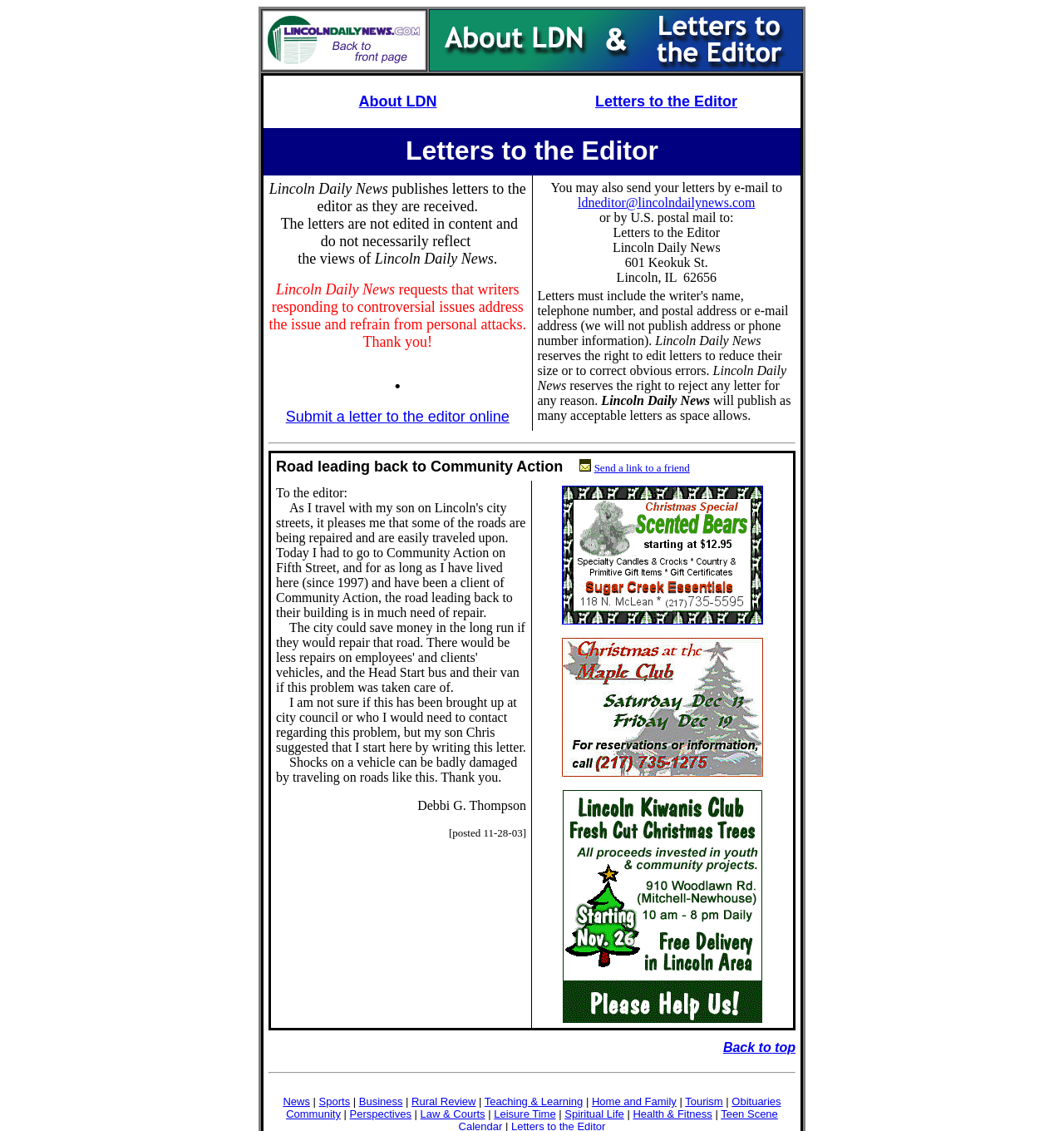Could you determine the bounding box coordinates of the clickable element to complete the instruction: "View the image of 'why do race cars have smooth tires'"? Provide the coordinates as four float numbers between 0 and 1, i.e., [left, top, right, bottom].

None